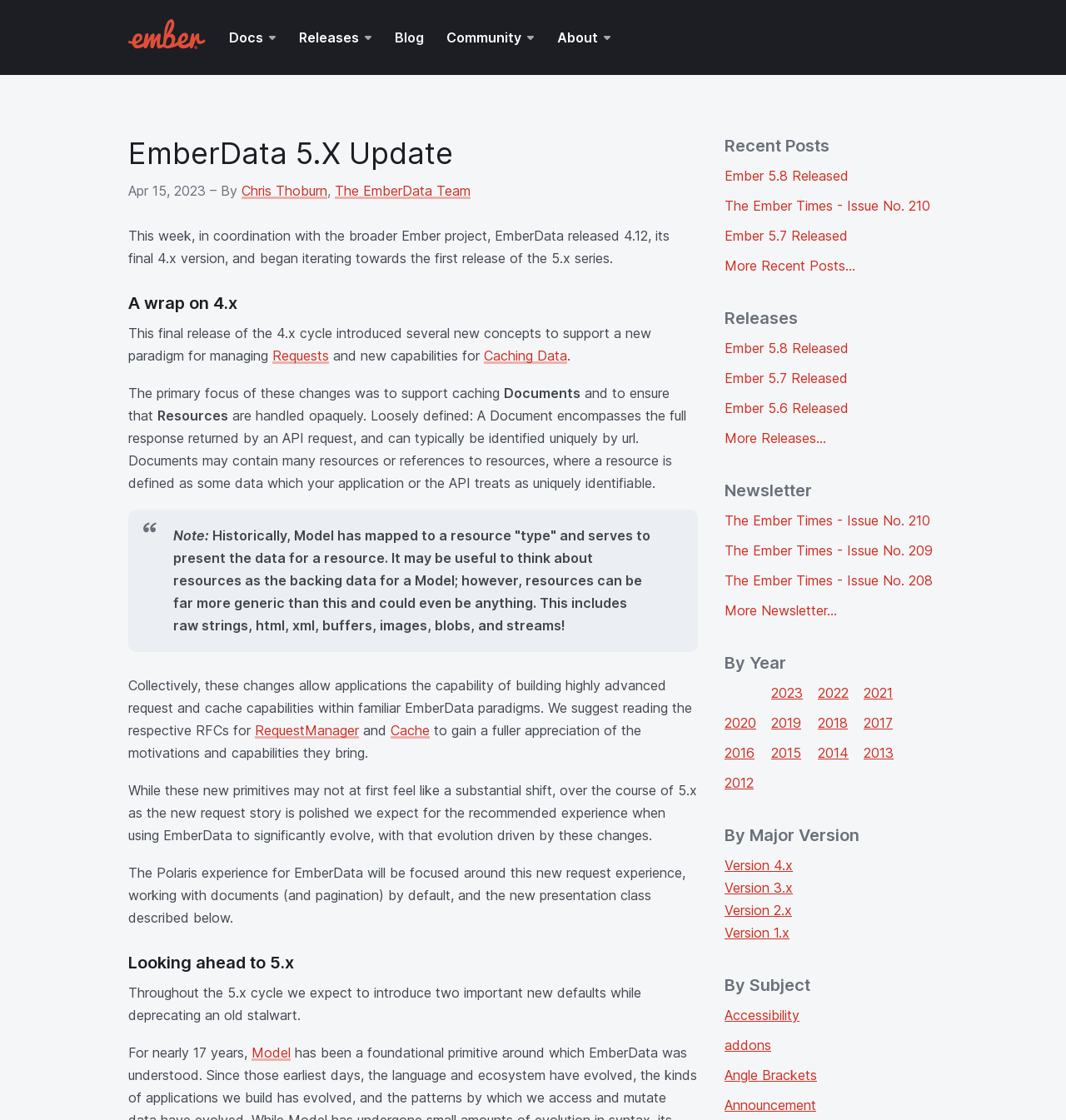Determine the bounding box of the UI element mentioned here: "Version 2.x". The coordinates must be in the format [left, top, right, bottom] with values ranging from 0 to 1.

[0.68, 0.805, 0.743, 0.82]